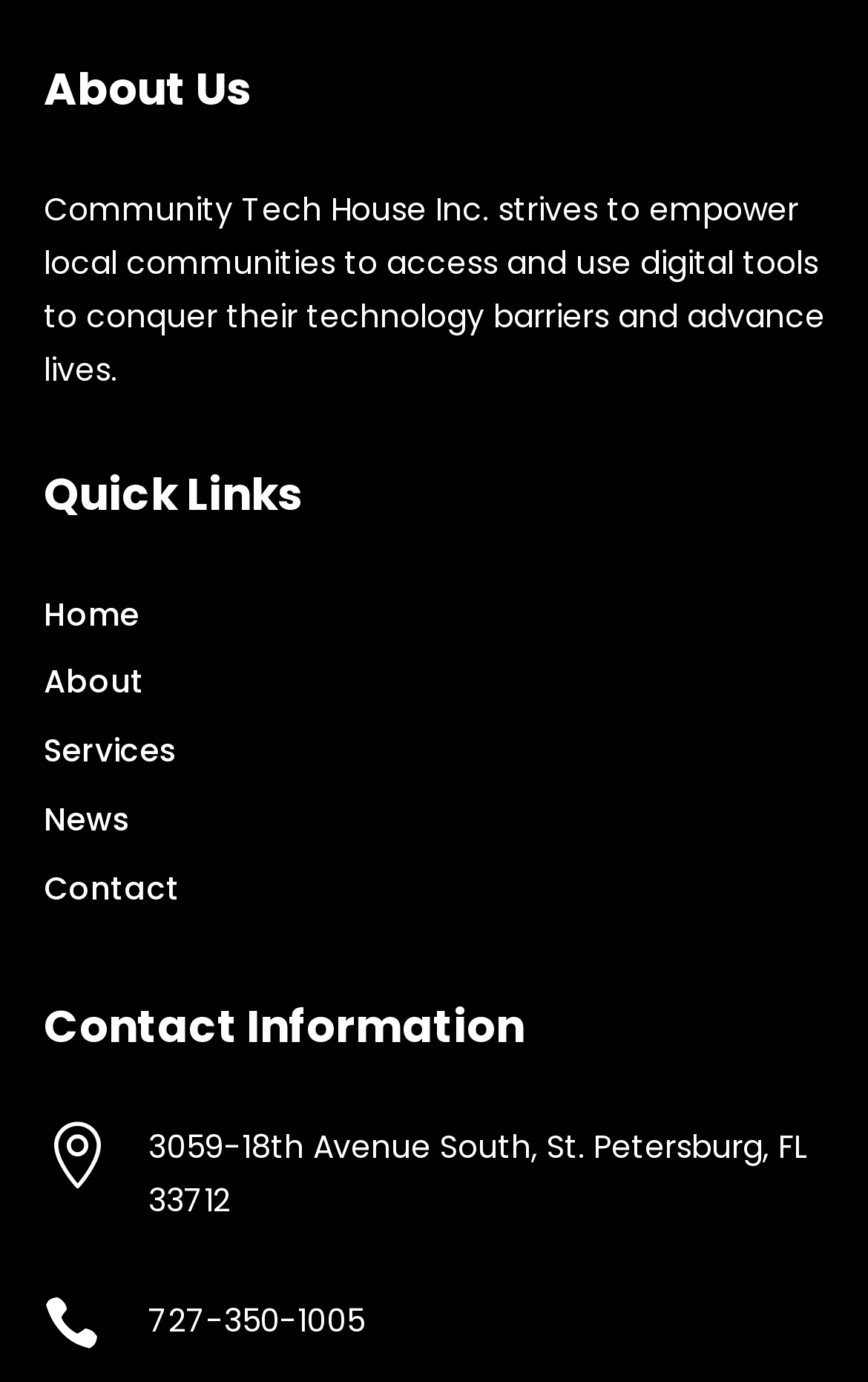What are the quick links available on the webpage?
Please give a detailed answer to the question using the information shown in the image.

The quick links are mentioned in the series of link elements, which are 'Home', 'About', 'Services', 'News', and 'Contact'.